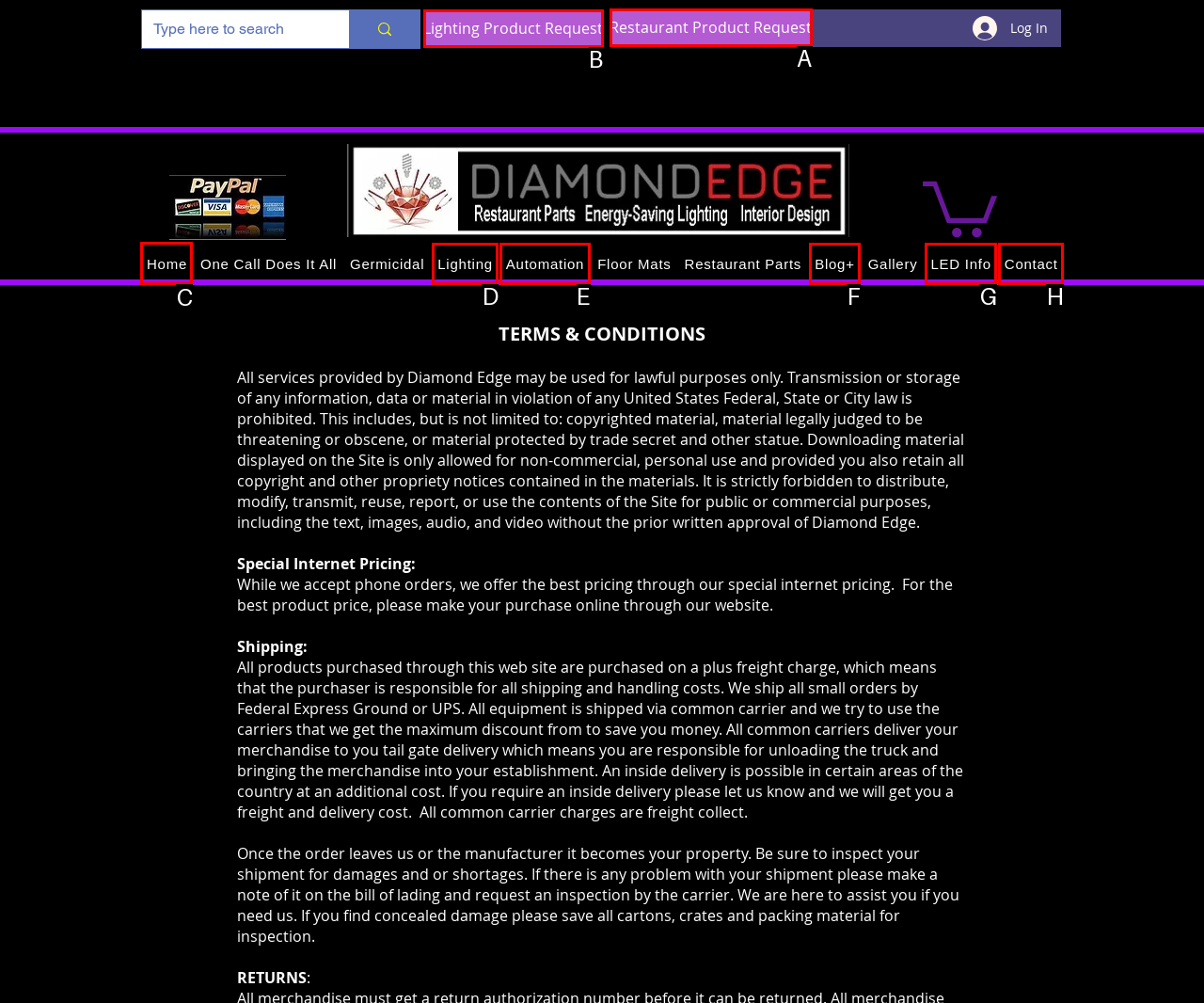Choose the UI element you need to click to carry out the task: Navigate to the Home page.
Respond with the corresponding option's letter.

C